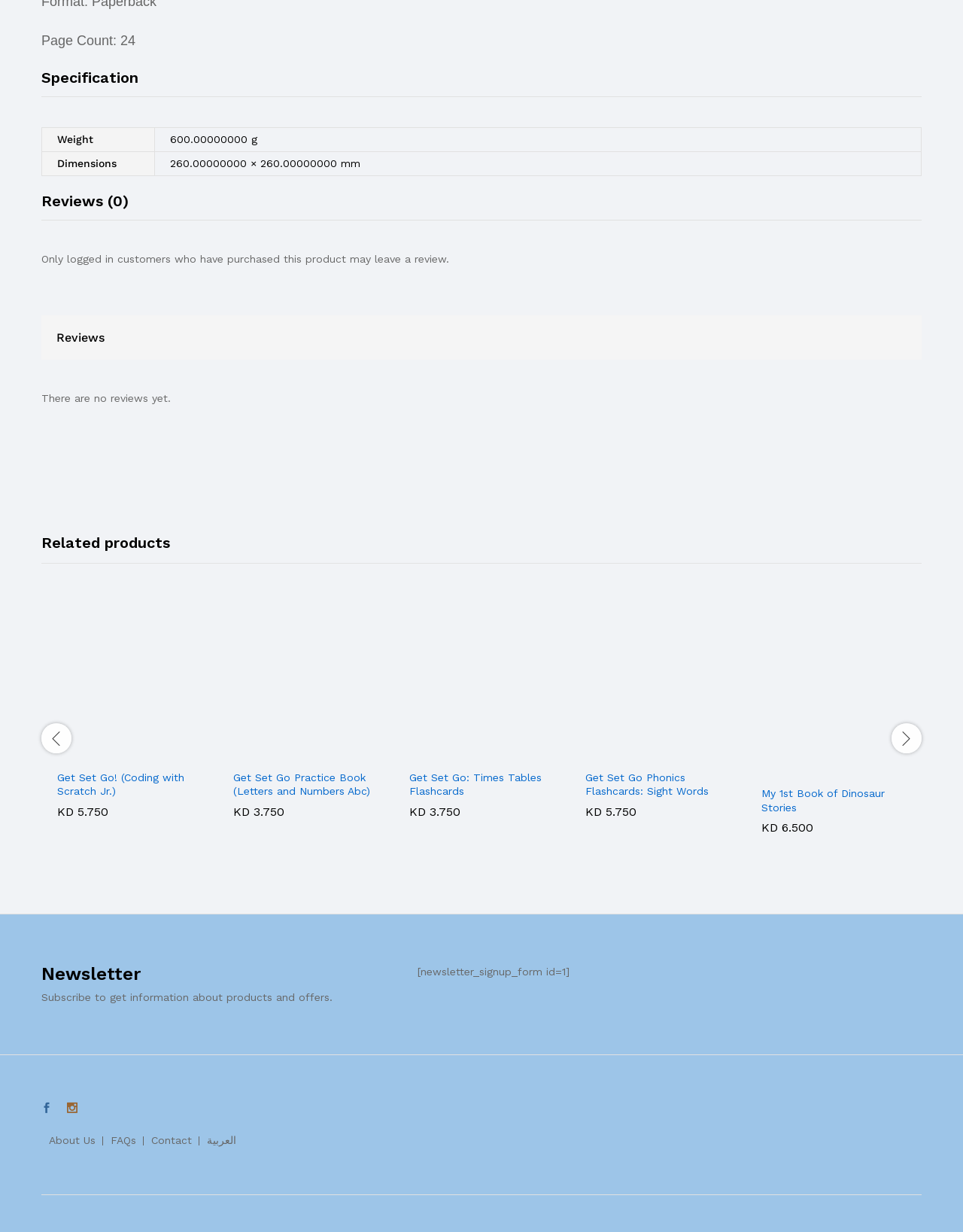Please indicate the bounding box coordinates for the clickable area to complete the following task: "View About Us page". The coordinates should be specified as four float numbers between 0 and 1, i.e., [left, top, right, bottom].

[0.051, 0.921, 0.099, 0.931]